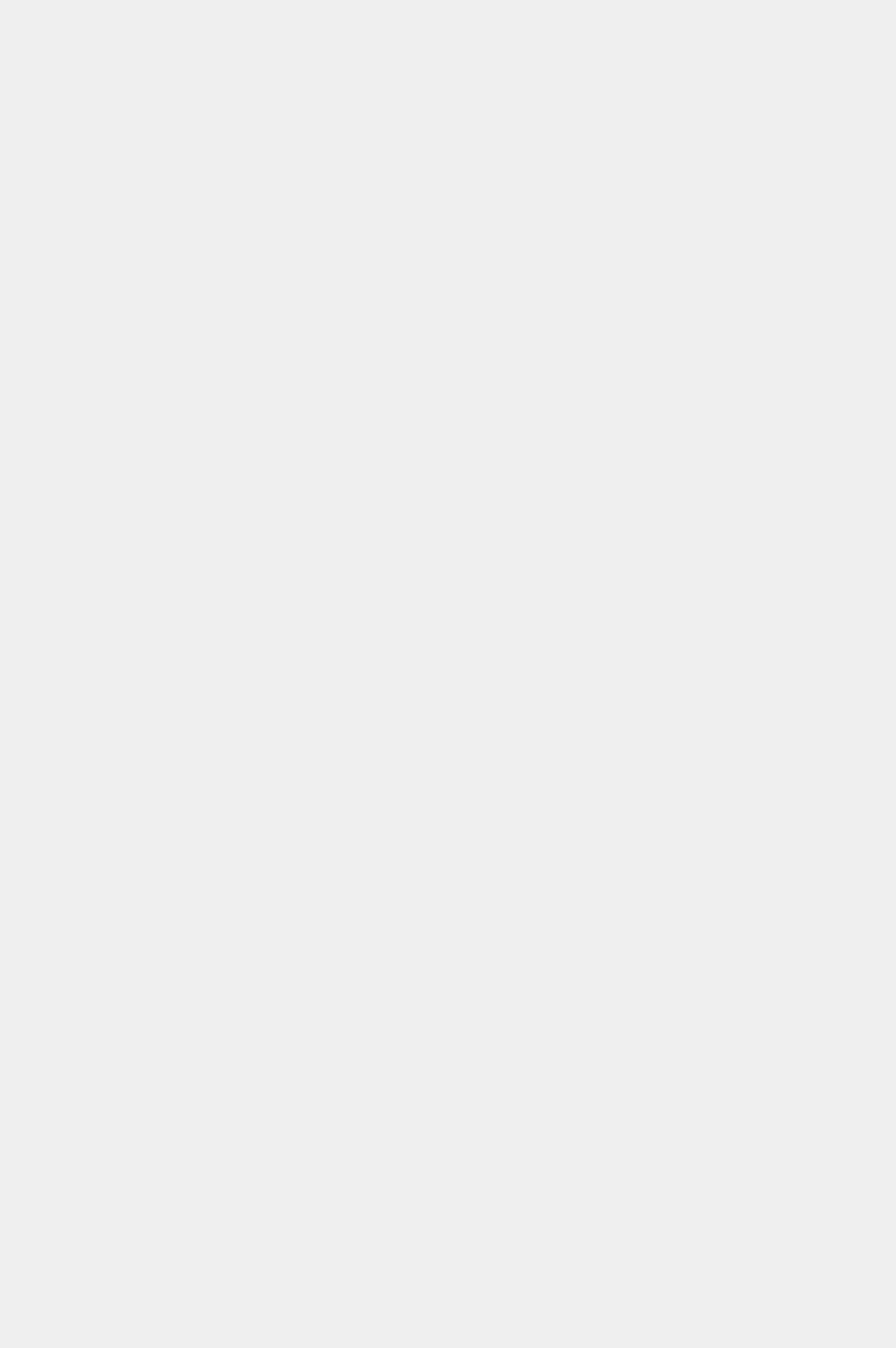What is the vertical position of the 'Recent Comments' section relative to the 'Archives' section?
Please provide a single word or phrase in response based on the screenshot.

Below